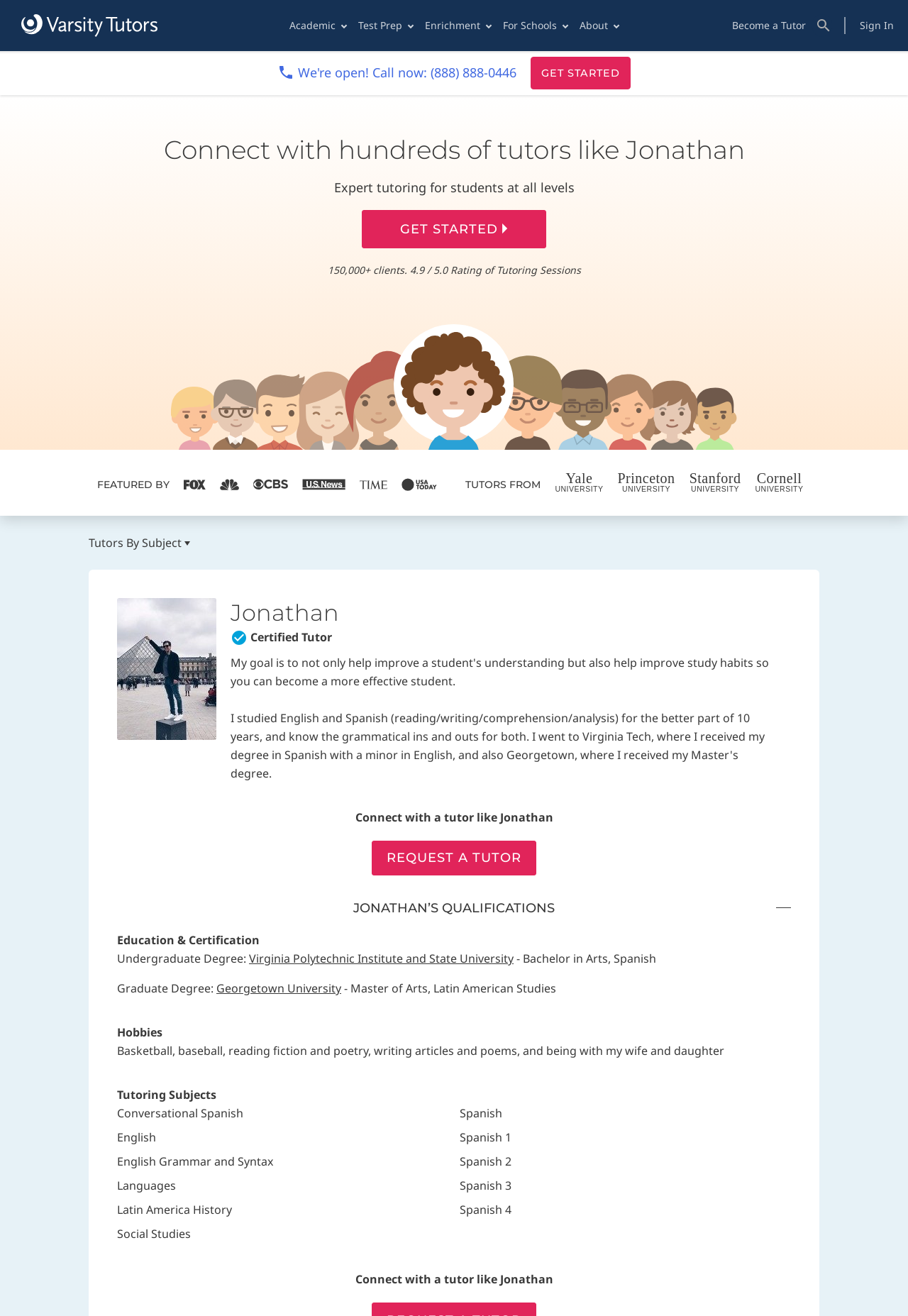Please identify the coordinates of the bounding box for the clickable region that will accomplish this instruction: "Request this tutor".

[0.409, 0.639, 0.591, 0.665]